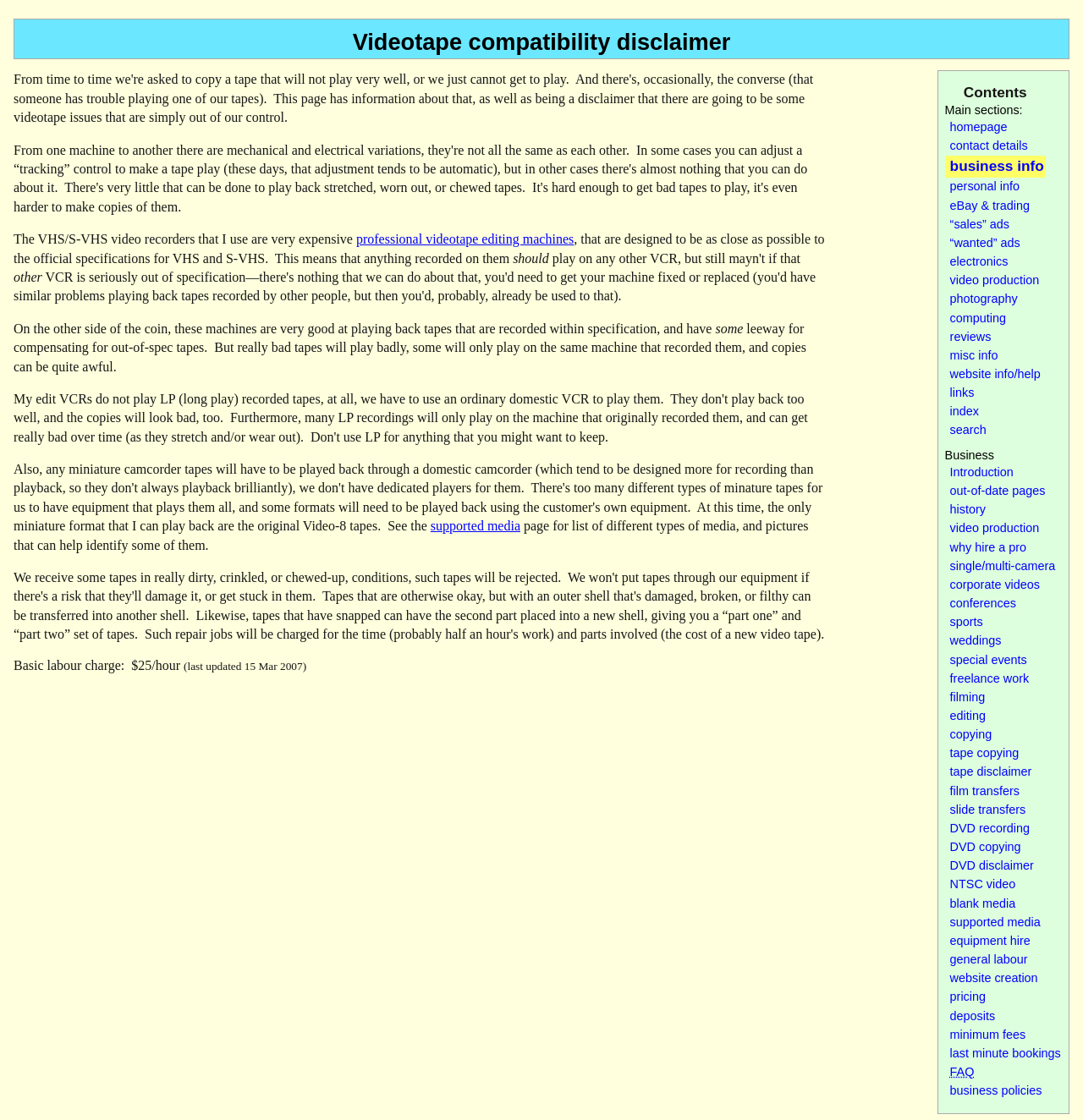Please indicate the bounding box coordinates for the clickable area to complete the following task: "go to the homepage". The coordinates should be specified as four float numbers between 0 and 1, i.e., [left, top, right, bottom].

[0.872, 0.106, 0.966, 0.122]